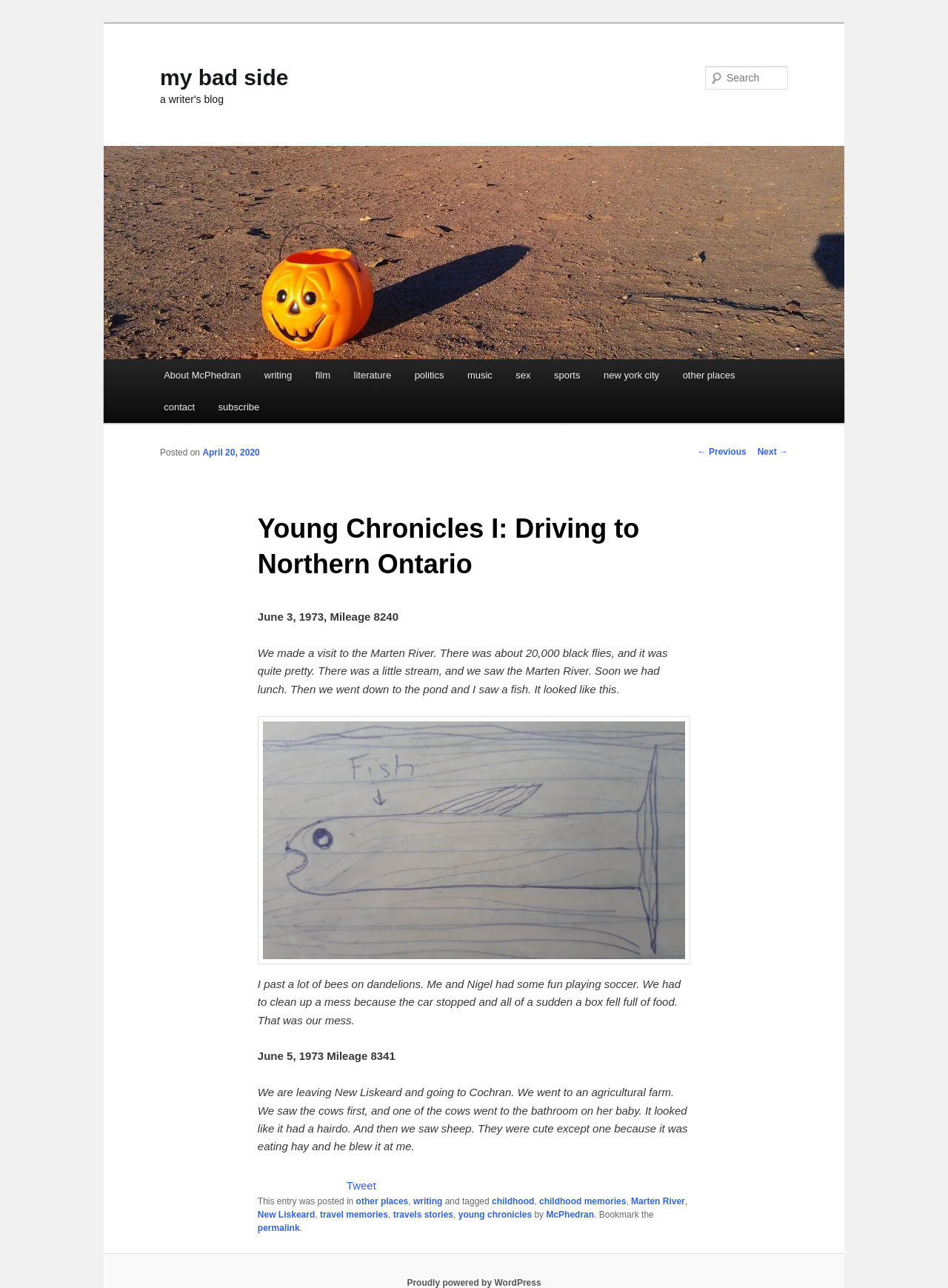Produce an extensive caption that describes everything on the webpage.

This webpage is a blog post titled "Young Chronicles I: Driving to Northern Ontario" on a writer's blog called "my bad side". At the top, there is a link to skip to the primary content, followed by the blog title and a heading that reads "a writer's blog". Below this, there is a search bar with a textbox and a "Search" label. 

To the left of the search bar, there is a menu with links to various categories, including "About McPhedran", "writing", "film", "literature", "politics", "music", "sex", "sports", "new york city", and "other places". There is also a link to "contact" and "subscribe" at the bottom of this menu.

The main content of the page is an article with a heading that reads "Young Chronicles I: Driving to Northern Ontario". The article is divided into several sections, each describing a different day and experience. The first section starts with "June 3, 1973, Mileage 8240" and describes a visit to the Marten River, where the author saw 20,000 black flies and a little stream. There is also an image in this section.

The next section describes the author's experience playing soccer and cleaning up a mess after a car stopped suddenly. The following sections describe visits to an agricultural farm, where the author saw cows and sheep, and a pond, where they saw a fish.

At the bottom of the article, there are links to "Tweet" and a footer section that lists the categories and tags for the post, including "other places", "writing", "childhood", "childhood memories", "Marten River", "New Liskeard", "travel memories", "travels stories", and "young chronicles". The footer also includes a link to the author's name, "McPhedran", and a permalink to the post.